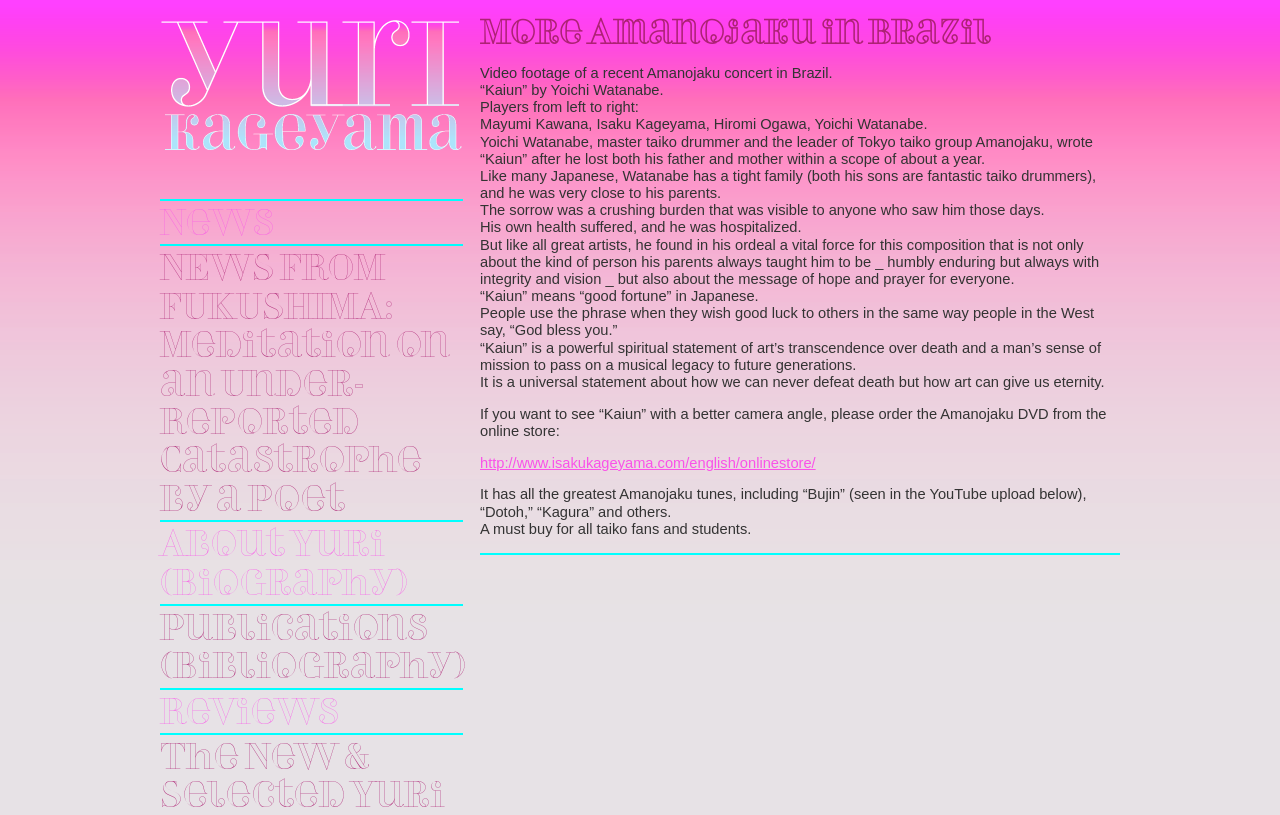Please predict the bounding box coordinates (top-left x, top-left y, bottom-right x, bottom-right y) for the UI element in the screenshot that fits the description: About Yuri (Biography)

[0.125, 0.65, 0.319, 0.737]